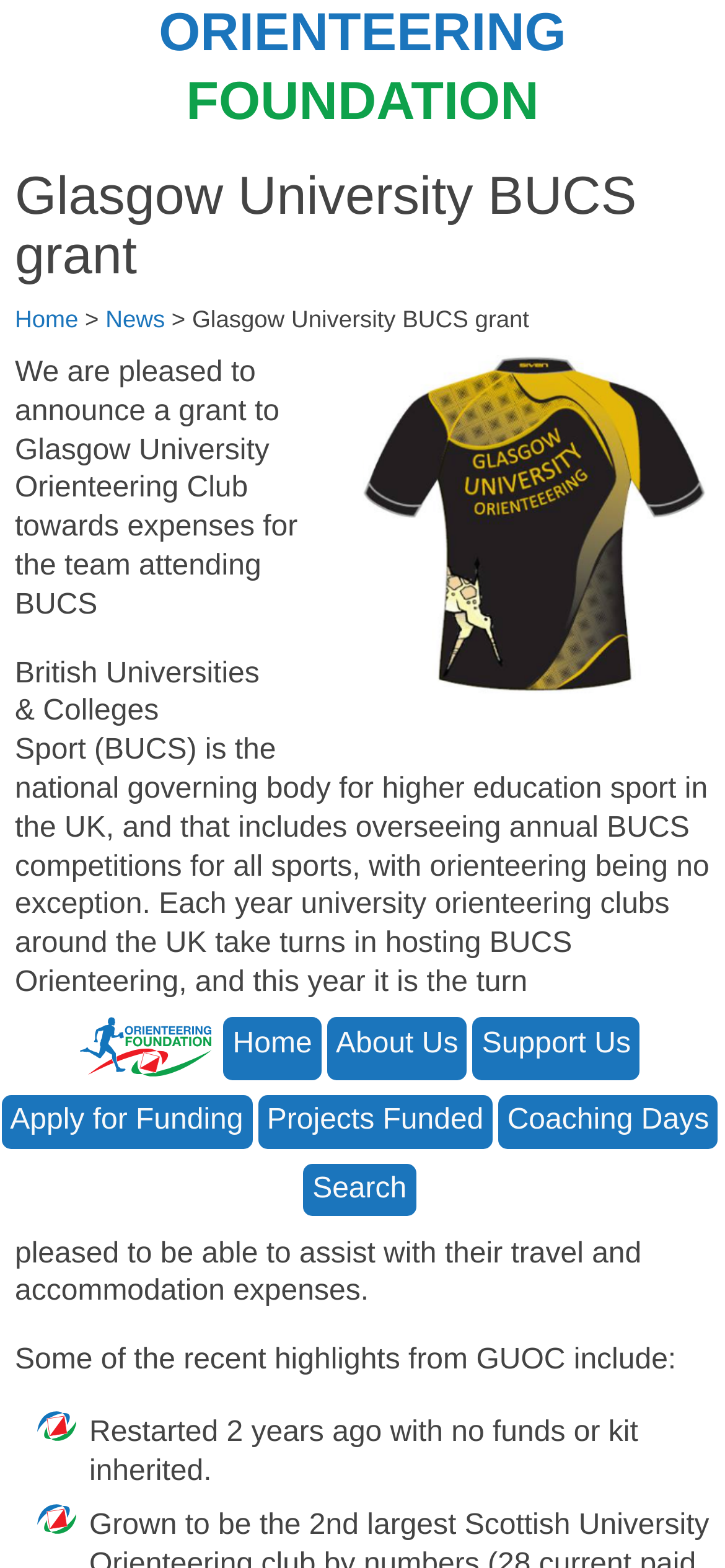Please provide a comprehensive answer to the question based on the screenshot: What is the purpose of the grant mentioned on this webpage?

I found the answer by reading the text content of the webpage, specifically the sentence 'We are pleased to announce a grant to Glasgow University Orienteering Club towards expenses for the team attending BUCS'.